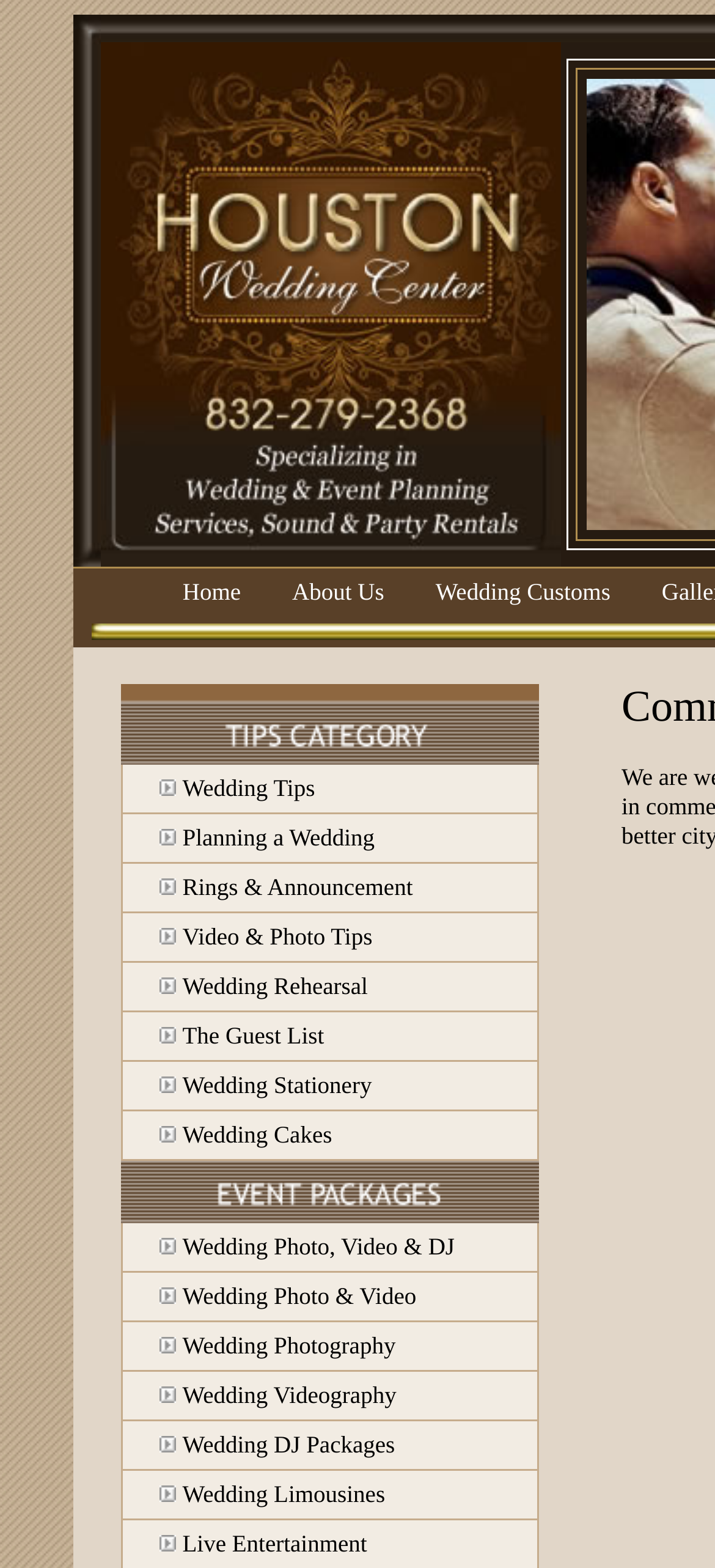Please specify the bounding box coordinates of the region to click in order to perform the following instruction: "View Wedding Tips".

[0.255, 0.494, 0.44, 0.511]